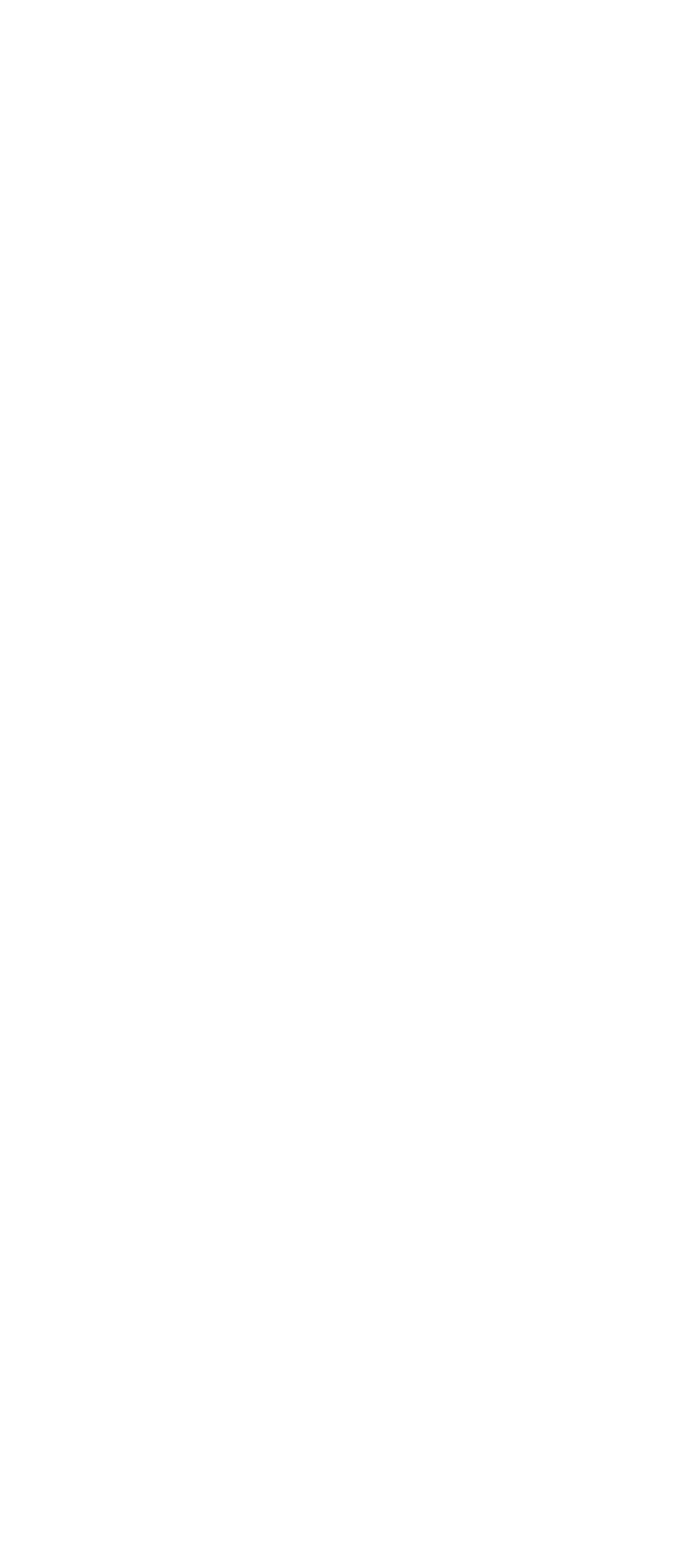What is the last updated date of the webpage?
Based on the screenshot, provide your answer in one word or phrase.

April 7, 2021